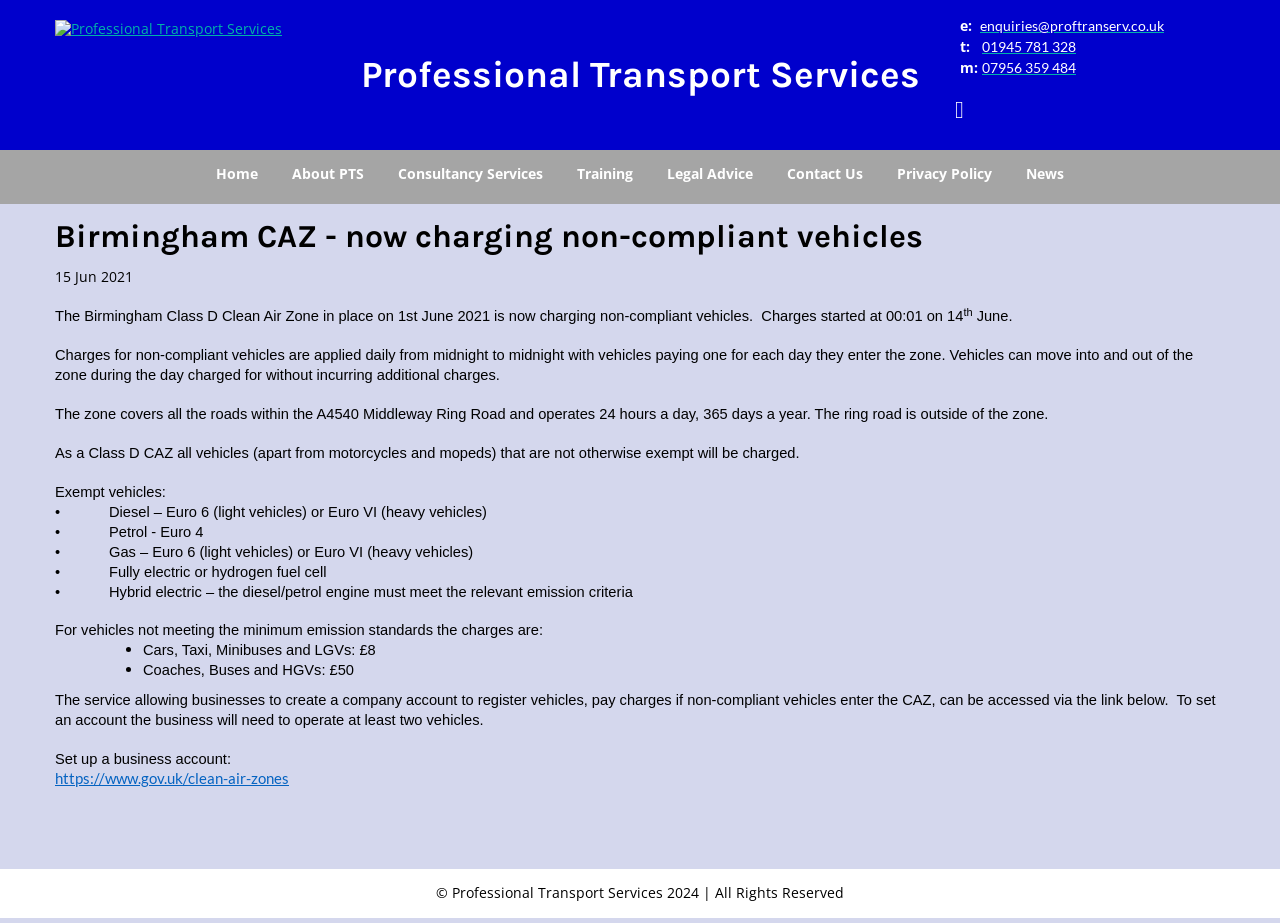Please give a concise answer to this question using a single word or phrase: 
When did the Birmingham Class D Clean Air Zone start charging non-compliant vehicles?

1st June 2021